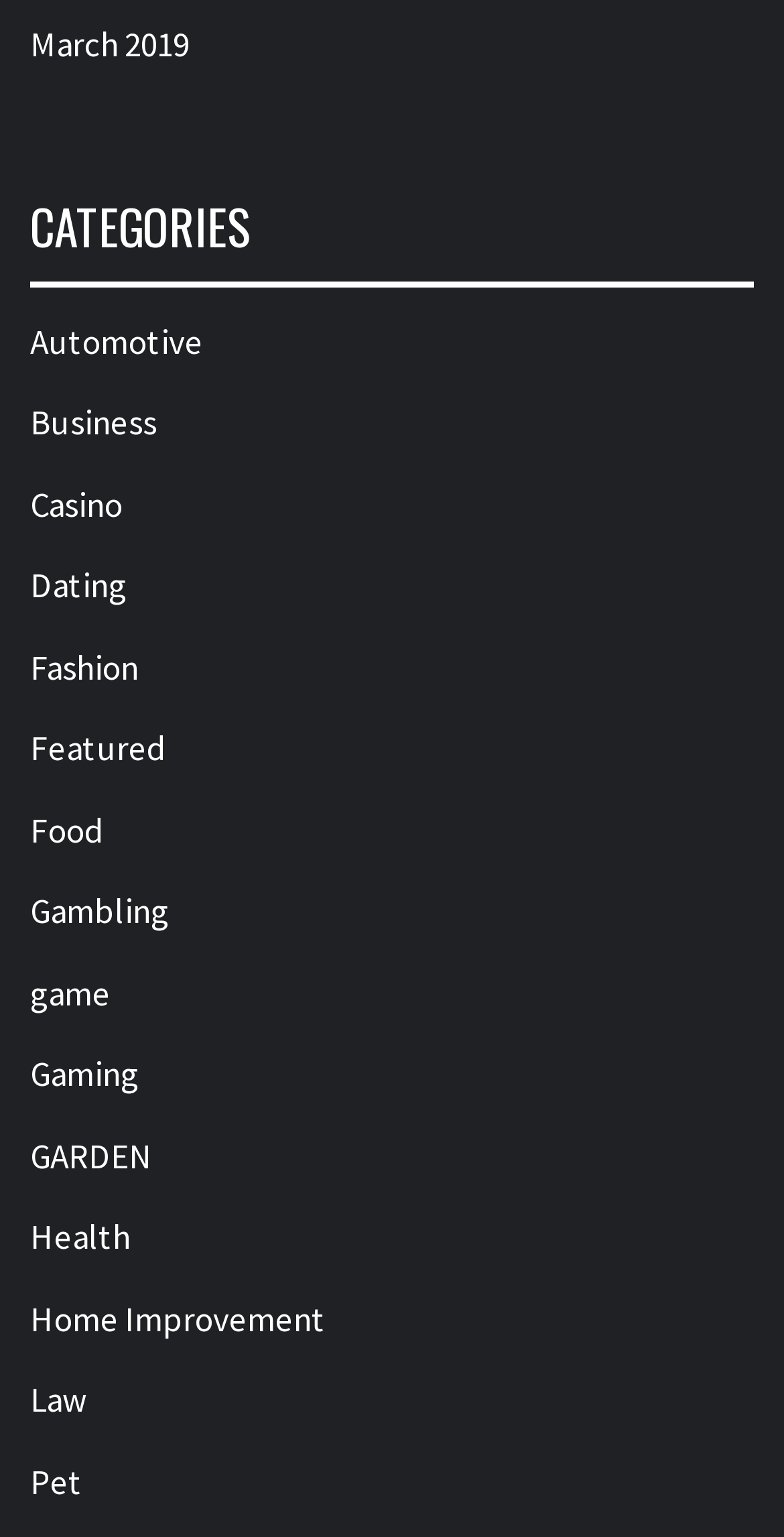Pinpoint the bounding box coordinates of the clickable area needed to execute the instruction: "view Automotive category". The coordinates should be specified as four float numbers between 0 and 1, i.e., [left, top, right, bottom].

[0.038, 0.208, 0.259, 0.237]